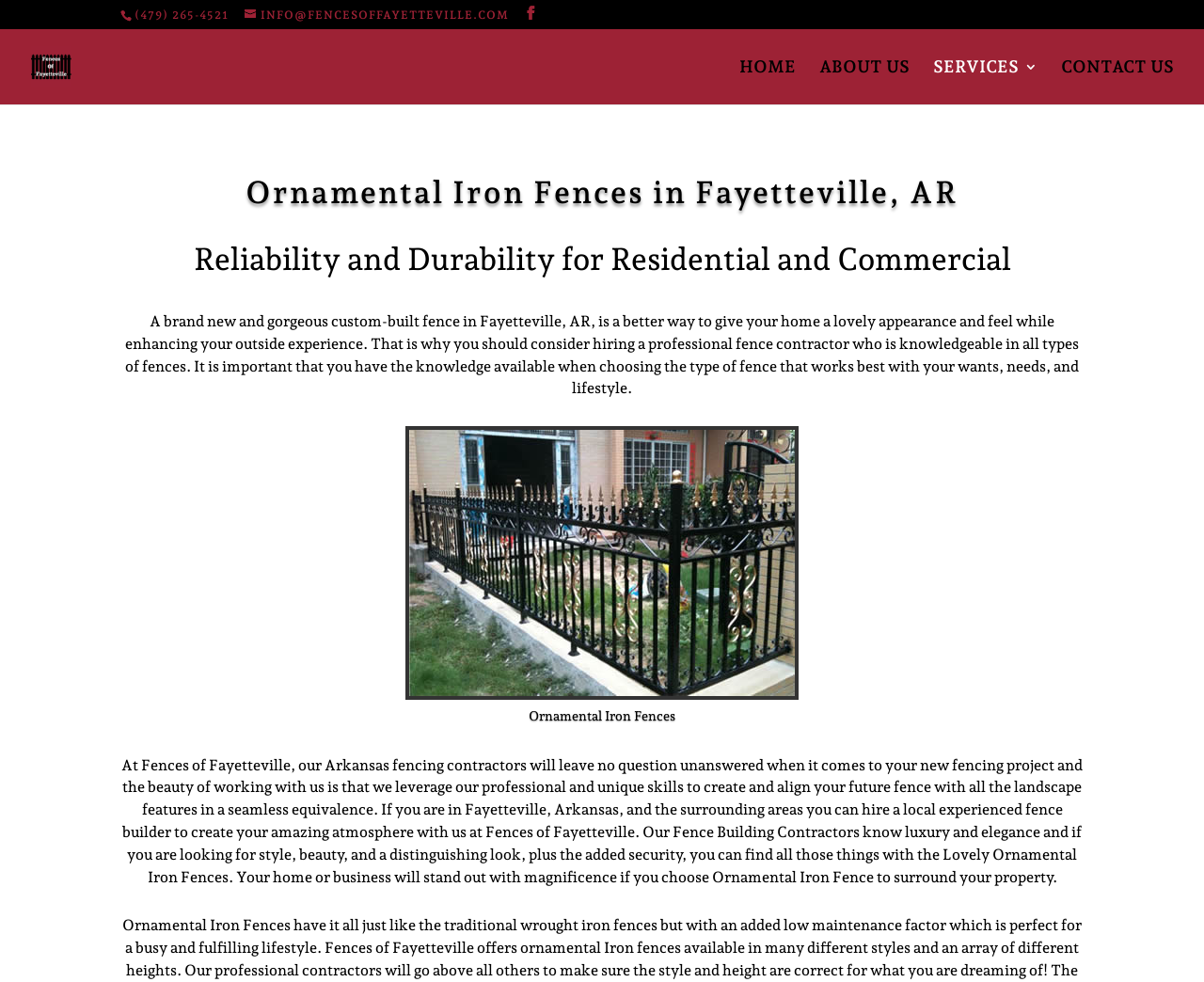Reply to the question with a brief word or phrase: Where can you find Fences Of Fayetteville?

Fayetteville, Arkansas